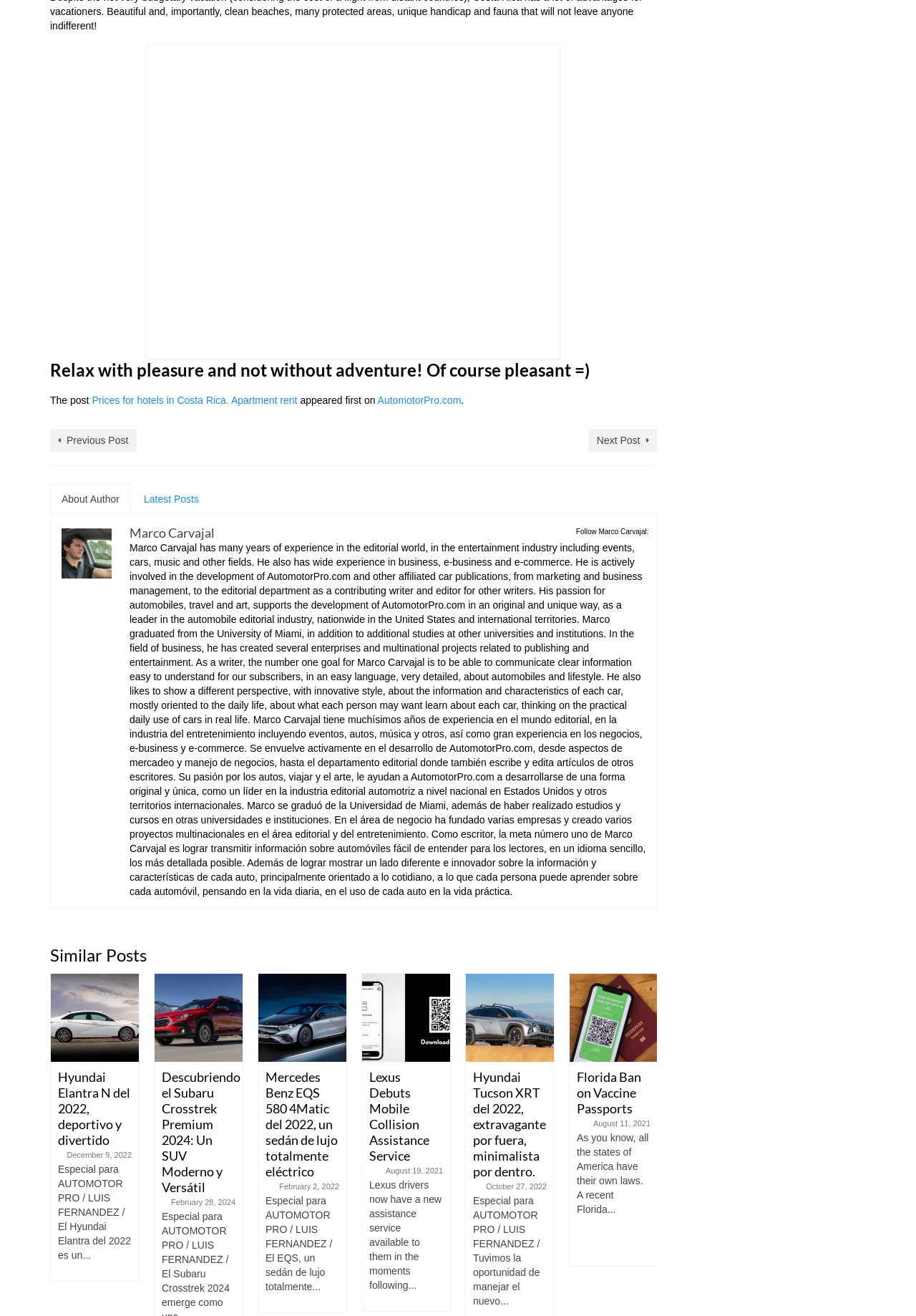What is the name of the website?
Answer the question based on the image using a single word or a brief phrase.

AutomotorPro.com